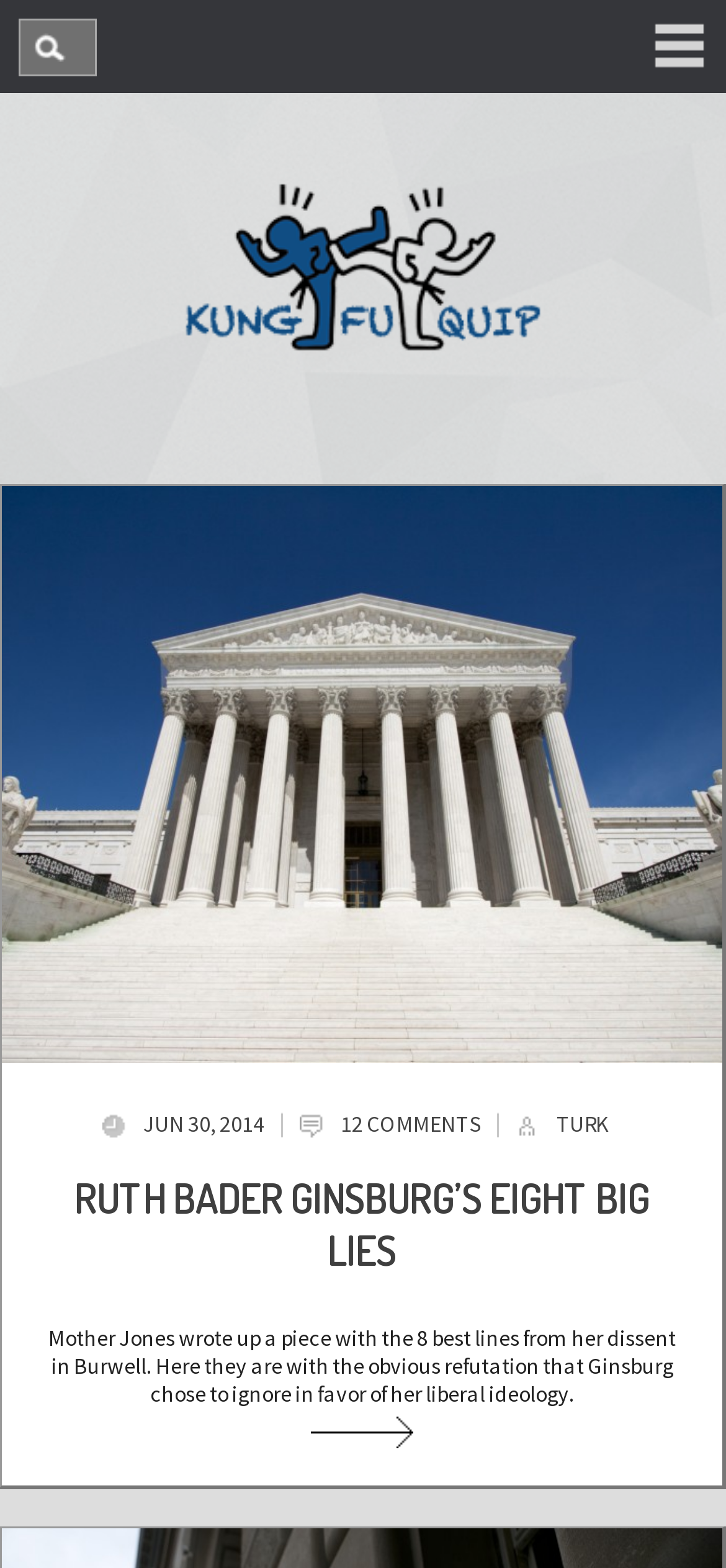Identify the bounding box of the UI element described as follows: "title="Kung Fu Quip"". Provide the coordinates as four float numbers in the range of 0 to 1 [left, top, right, bottom].

[0.0, 0.059, 1.0, 0.285]